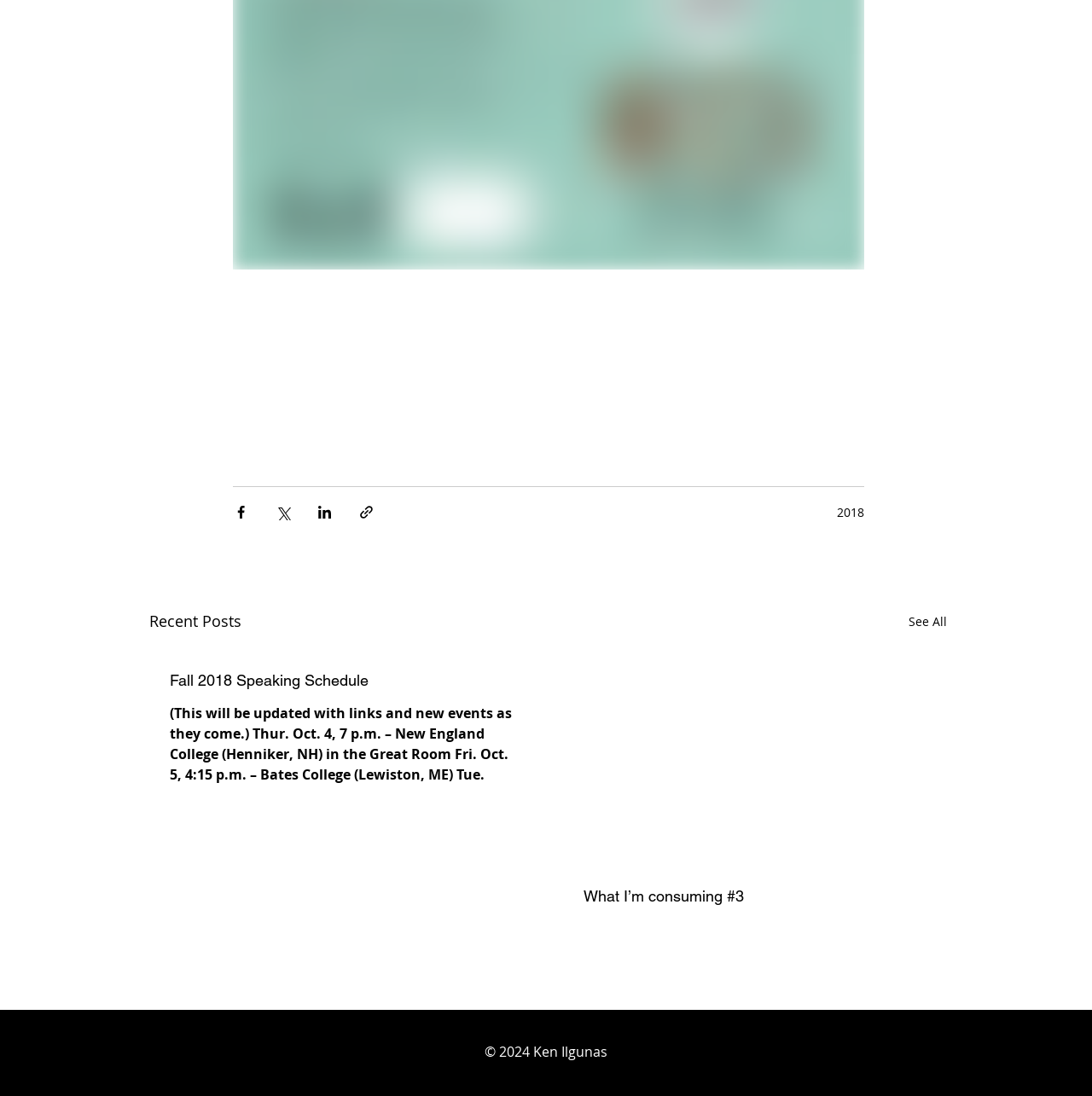Please identify the bounding box coordinates of the element that needs to be clicked to execute the following command: "Check What I’m consuming #3". Provide the bounding box using four float numbers between 0 and 1, formatted as [left, top, right, bottom].

[0.534, 0.81, 0.848, 0.826]